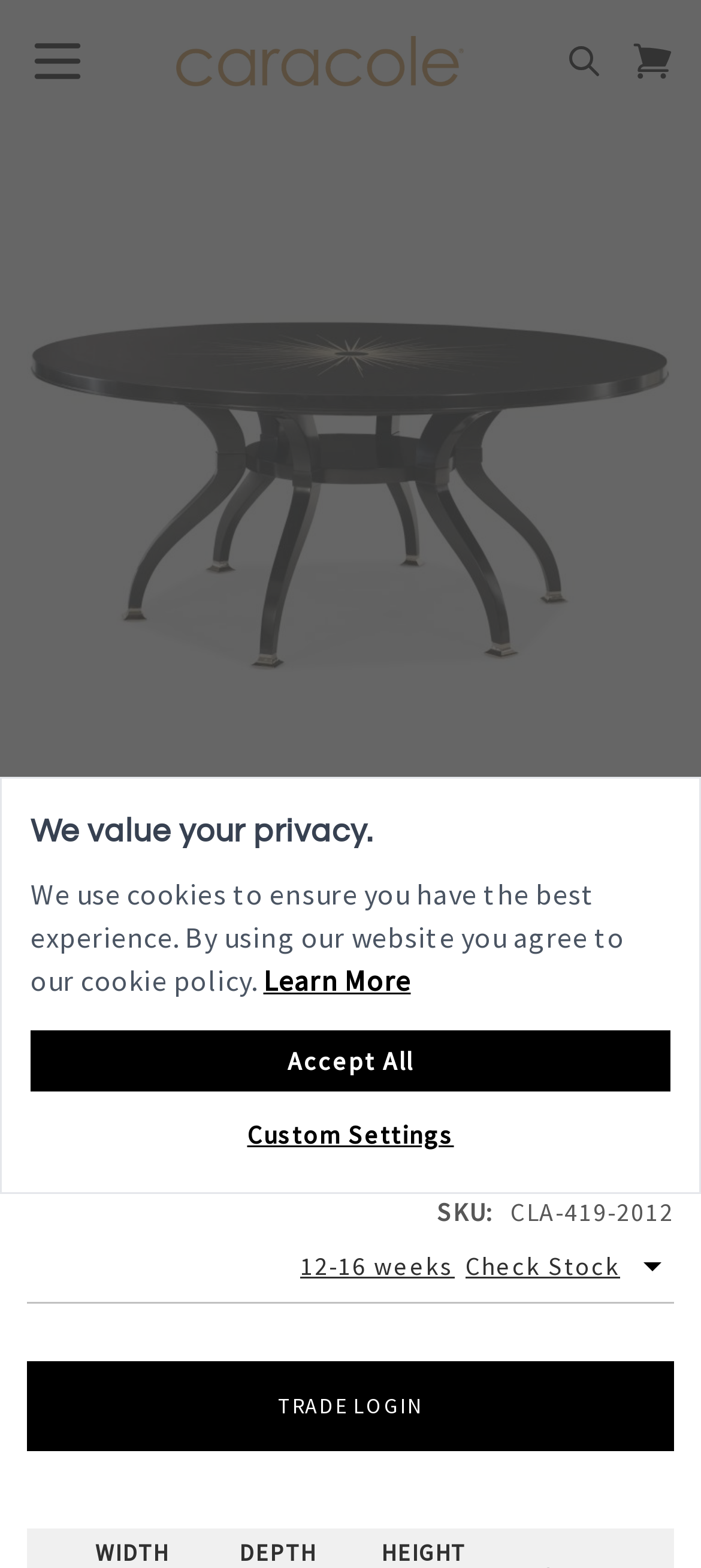Extract the bounding box coordinates for the UI element described as: "alt="MindManager Blog"".

None